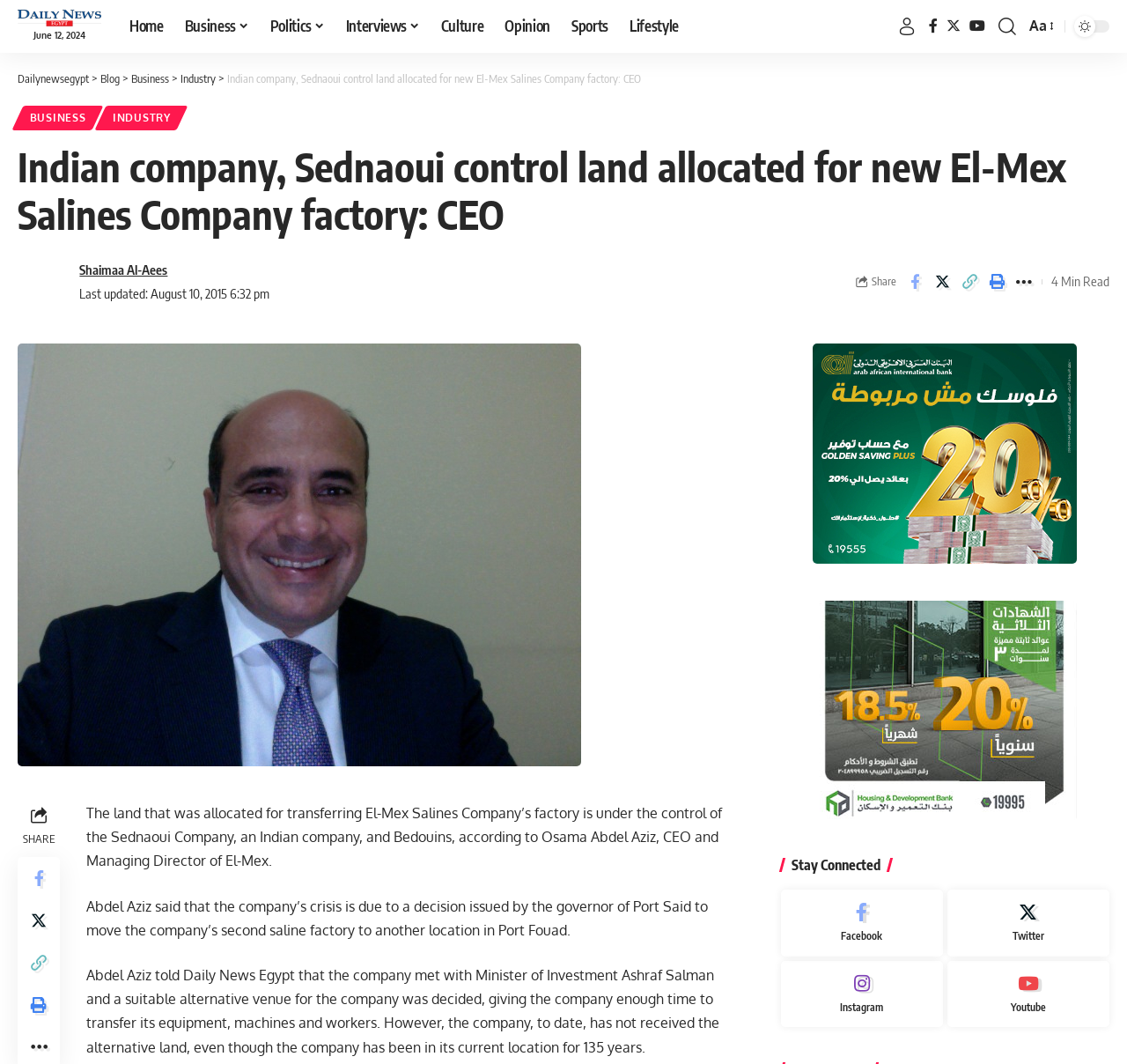Please extract the webpage's main title and generate its text content.

Indian company, Sednaoui control land allocated for new El-Mex Salines Company factory: CEO